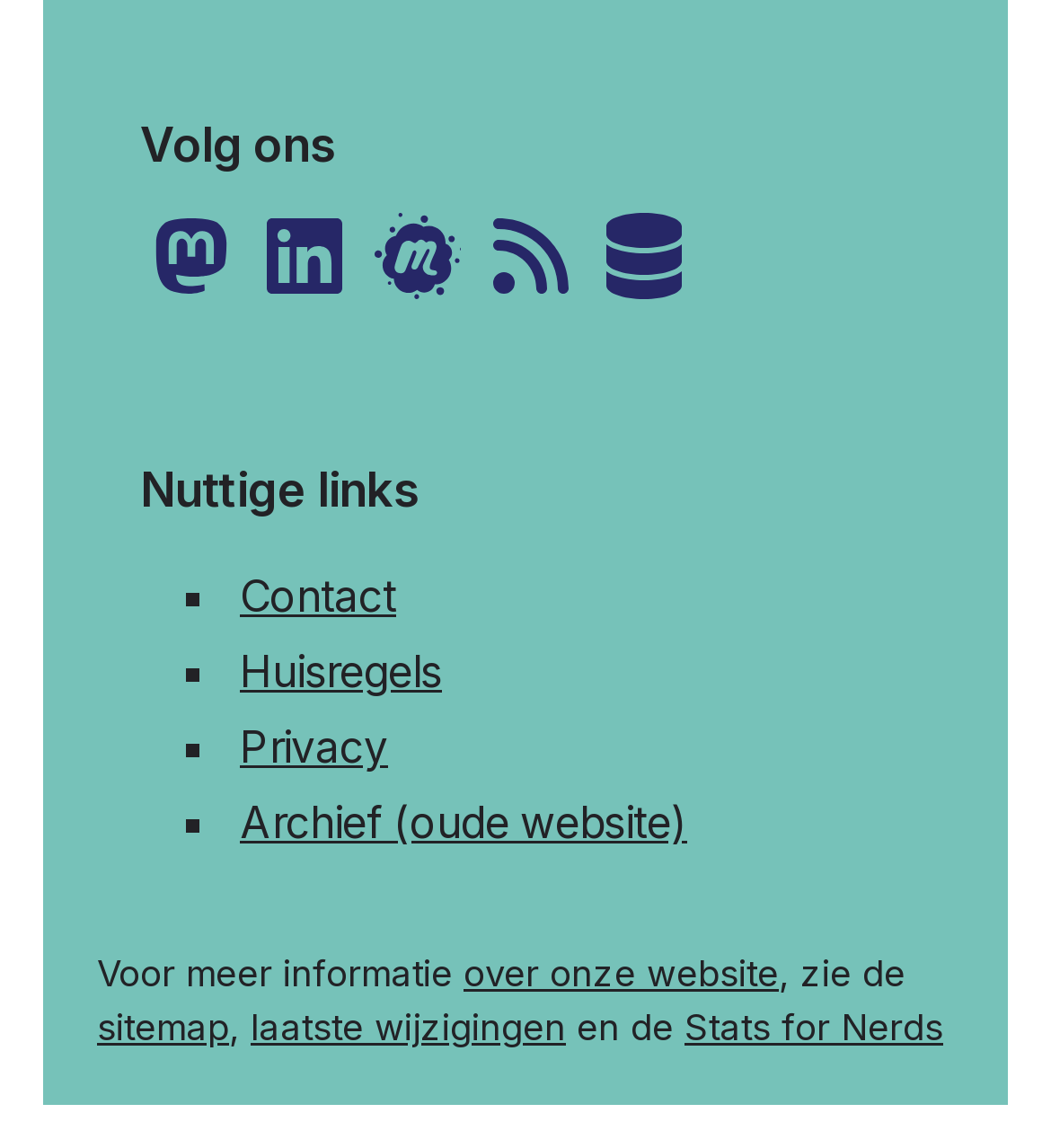How many links are there in the footer section?
Using the information from the image, give a concise answer in one word or a short phrase.

4